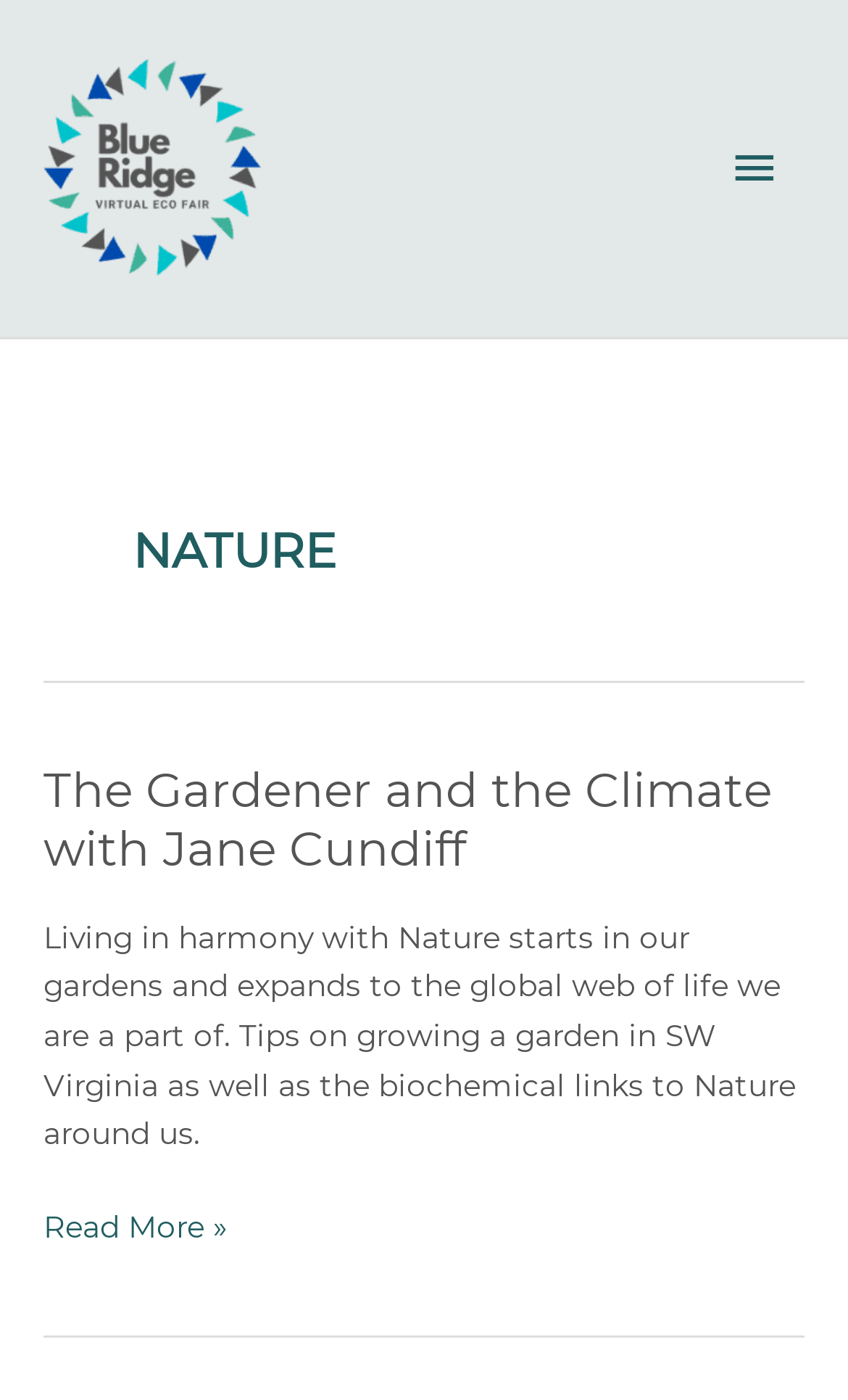For the element described, predict the bounding box coordinates as (top-left x, top-left y, bottom-right x, bottom-right y). All values should be between 0 and 1. Element description: Main Menu

[0.83, 0.082, 0.949, 0.158]